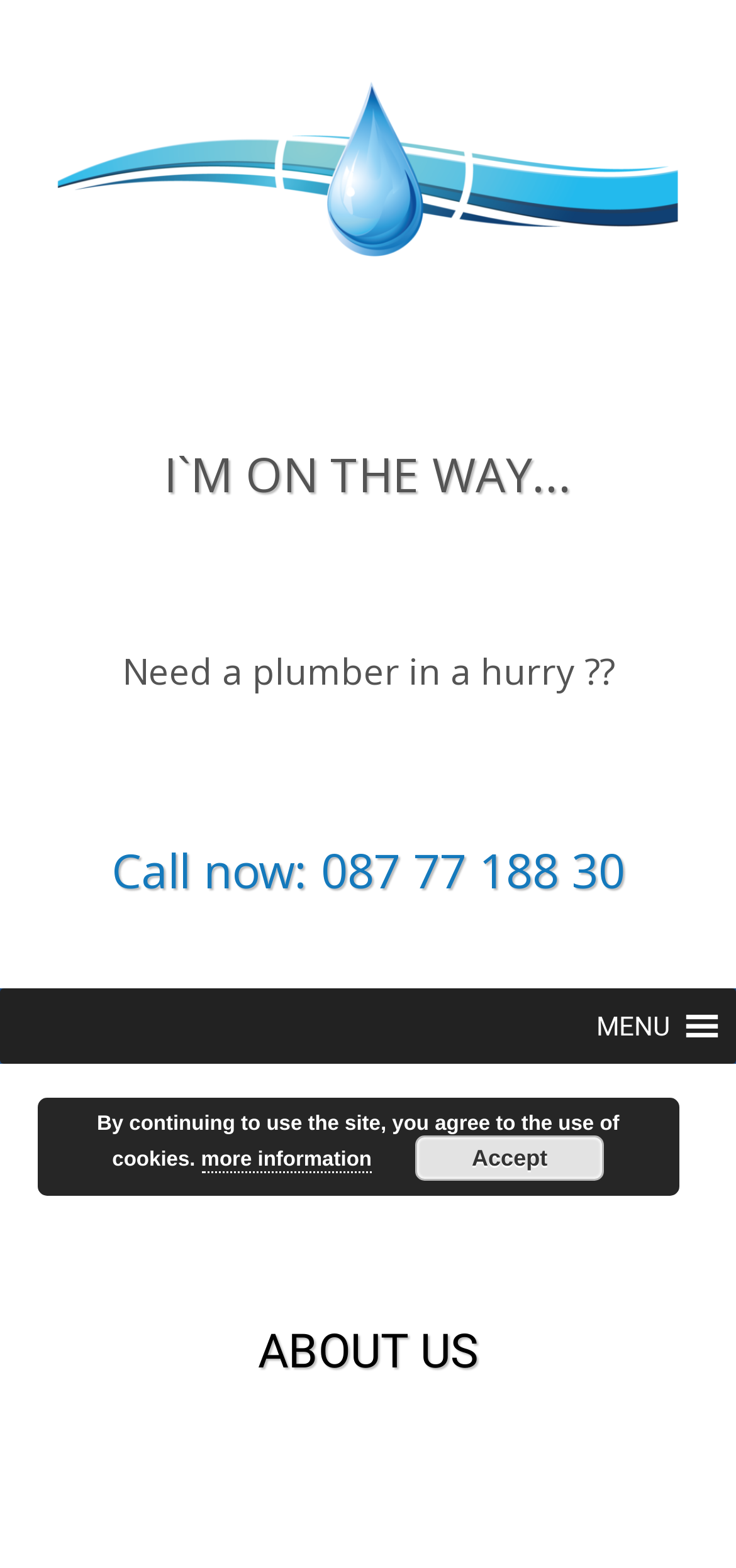What is the name of the plumbing service?
Using the image, give a concise answer in the form of a single word or short phrase.

Handy Plumbing Repair & Services